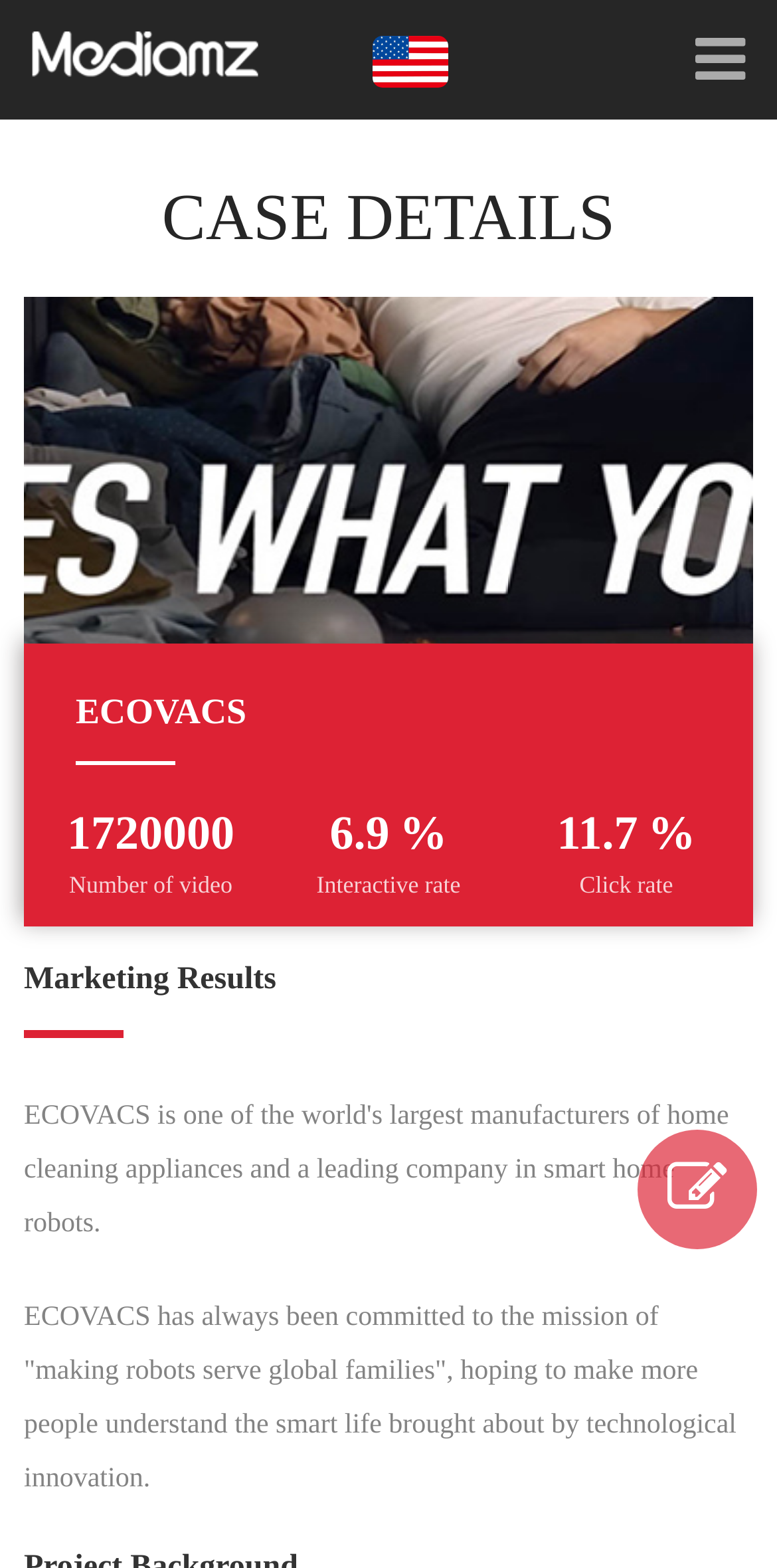Determine the bounding box coordinates for the UI element matching this description: "title="Mediamz"".

[0.038, 0.006, 0.351, 0.065]